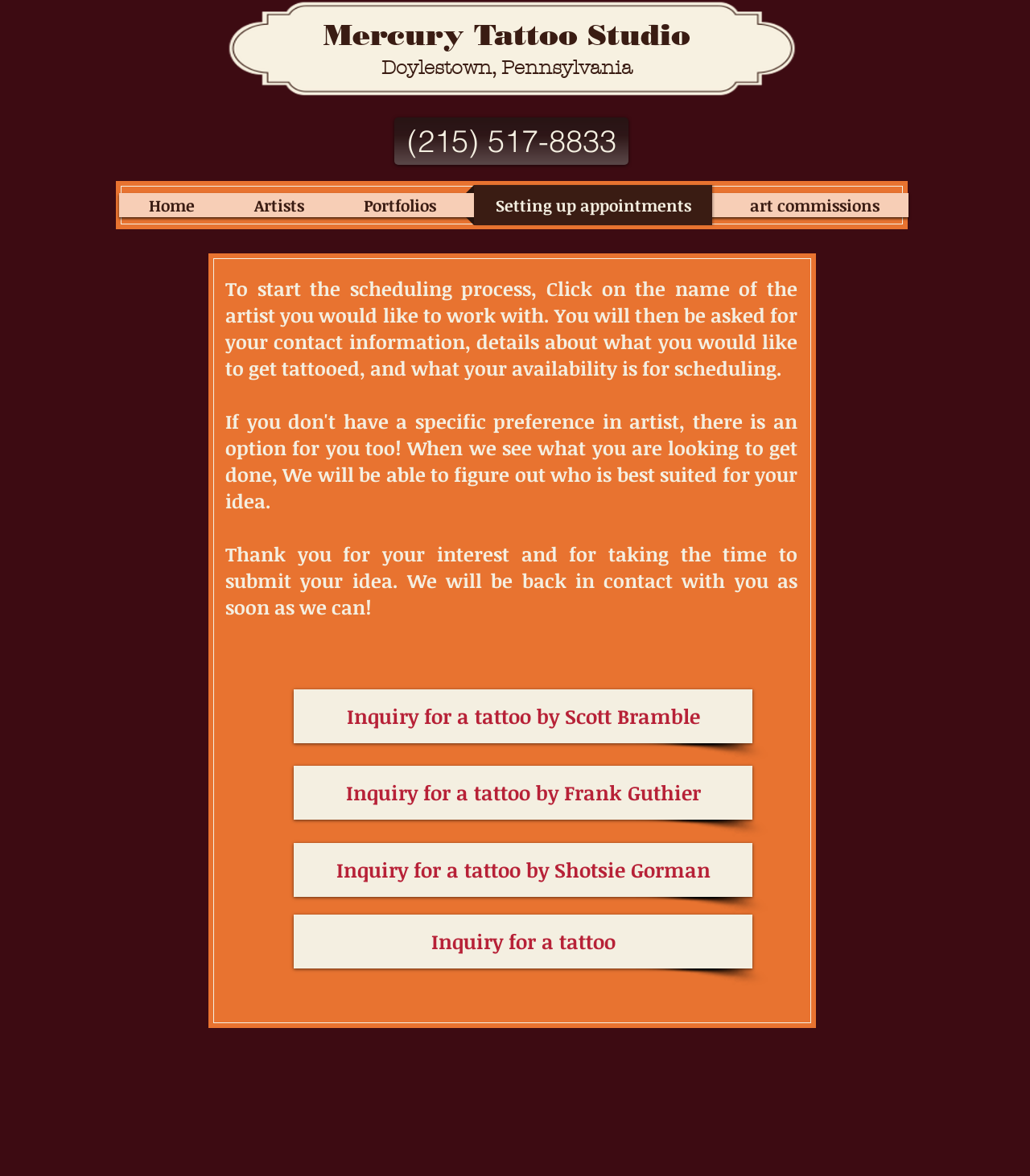Pinpoint the bounding box coordinates for the area that should be clicked to perform the following instruction: "Learn more about Claroty being rated a Strong Performer in Forrester OT security solutions report".

None